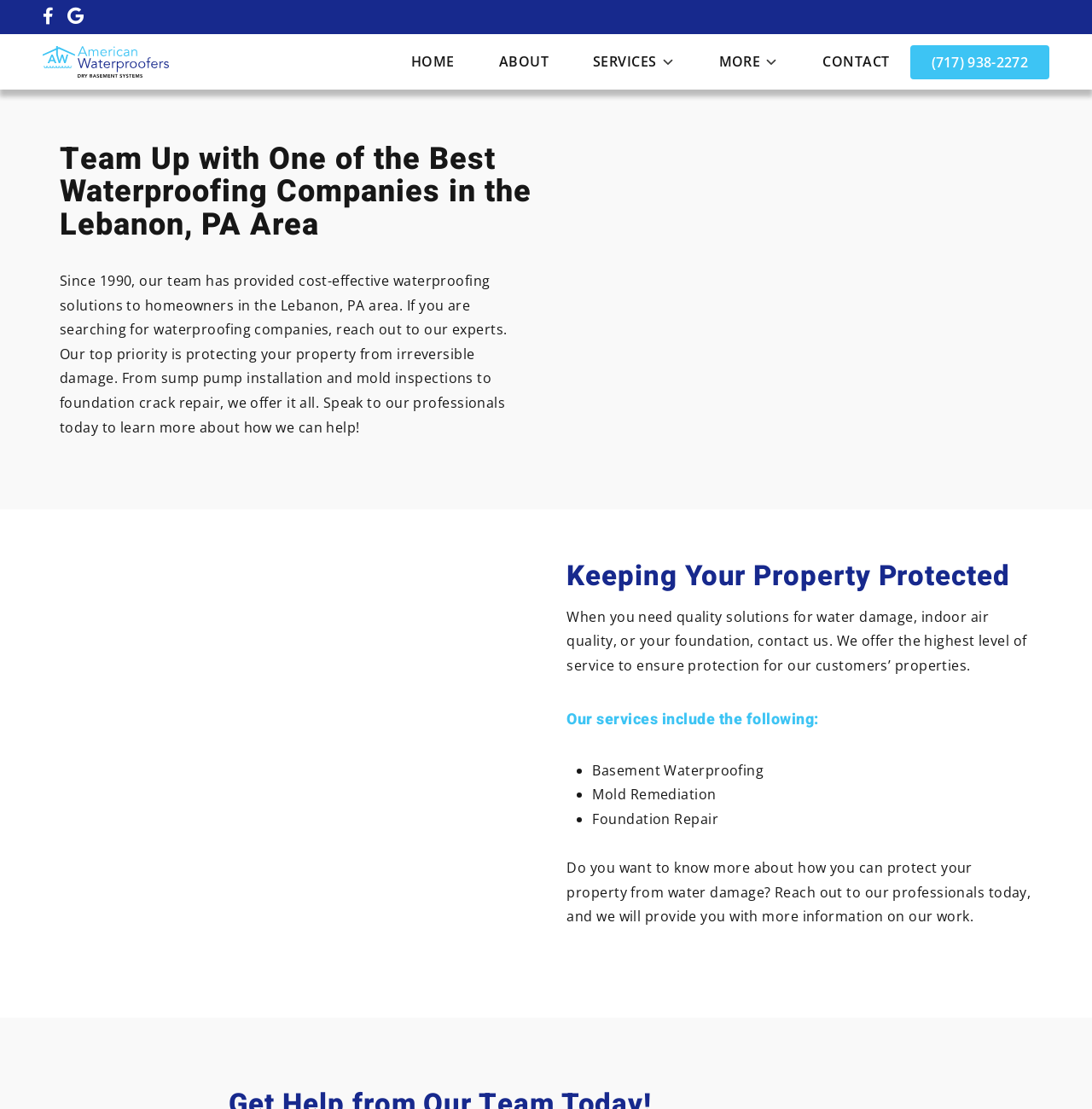Based on the element description: "More", identify the UI element and provide its bounding box coordinates. Use four float numbers between 0 and 1, [left, top, right, bottom].

[0.658, 0.044, 0.713, 0.068]